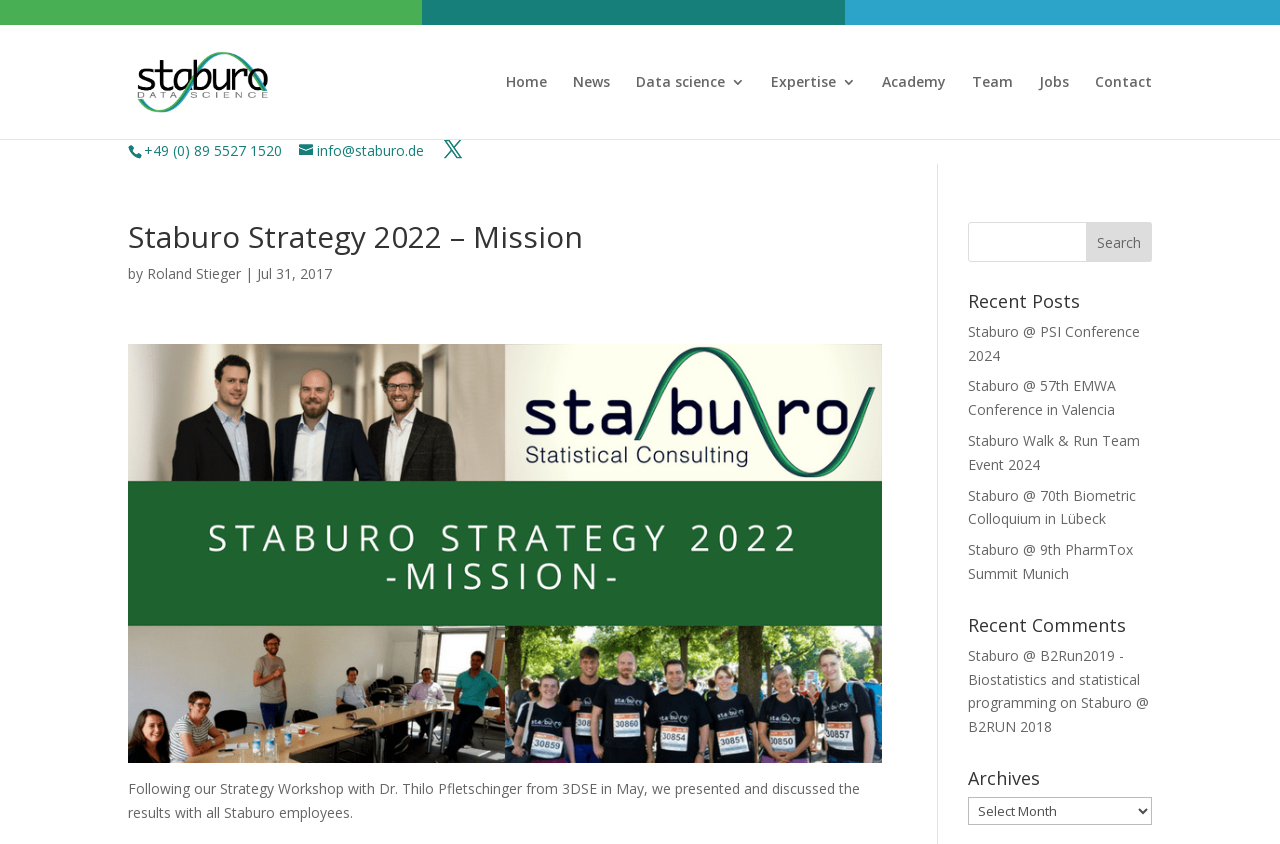Please identify the bounding box coordinates of the element that needs to be clicked to execute the following command: "Click the 'Projects' link". Provide the bounding box using four float numbers between 0 and 1, formatted as [left, top, right, bottom].

None